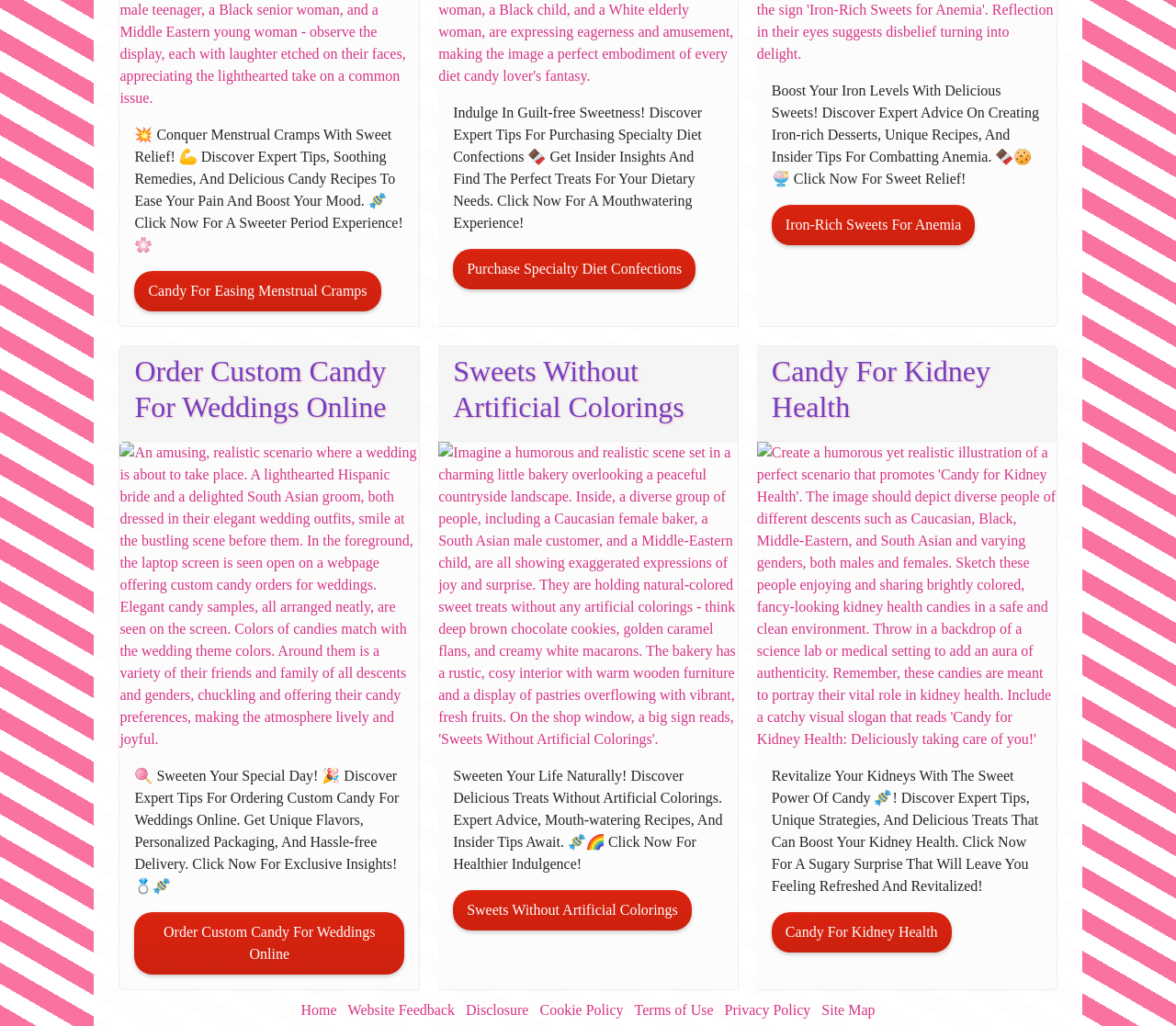Identify the bounding box coordinates for the UI element described by the following text: "Terms of Use". Provide the coordinates as four float numbers between 0 and 1, in the format [left, top, right, bottom].

[0.54, 0.977, 0.607, 0.992]